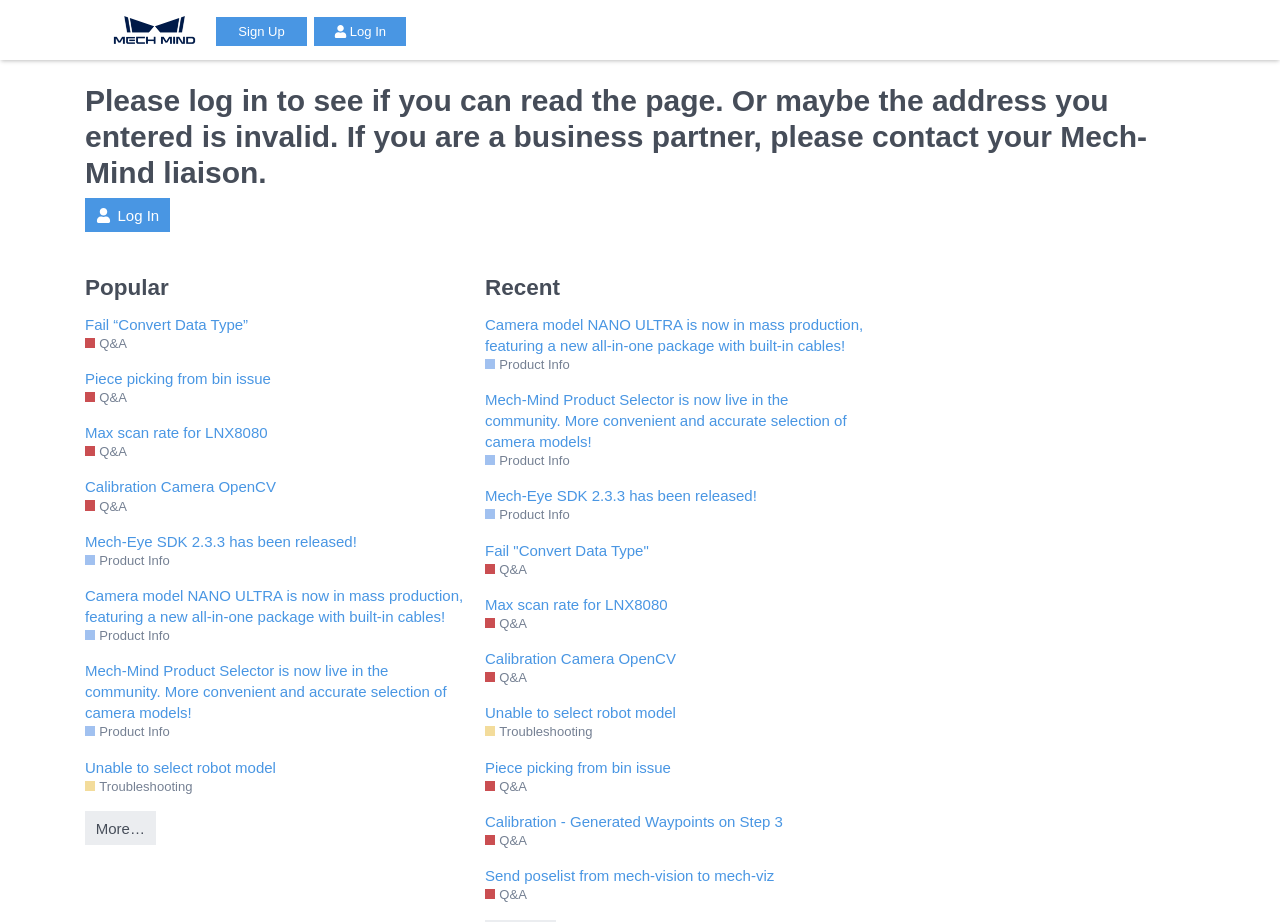Please determine the bounding box coordinates of the element's region to click in order to carry out the following instruction: "Click on the 'Q&A' link". The coordinates should be four float numbers between 0 and 1, i.e., [left, top, right, bottom].

[0.066, 0.363, 0.099, 0.383]